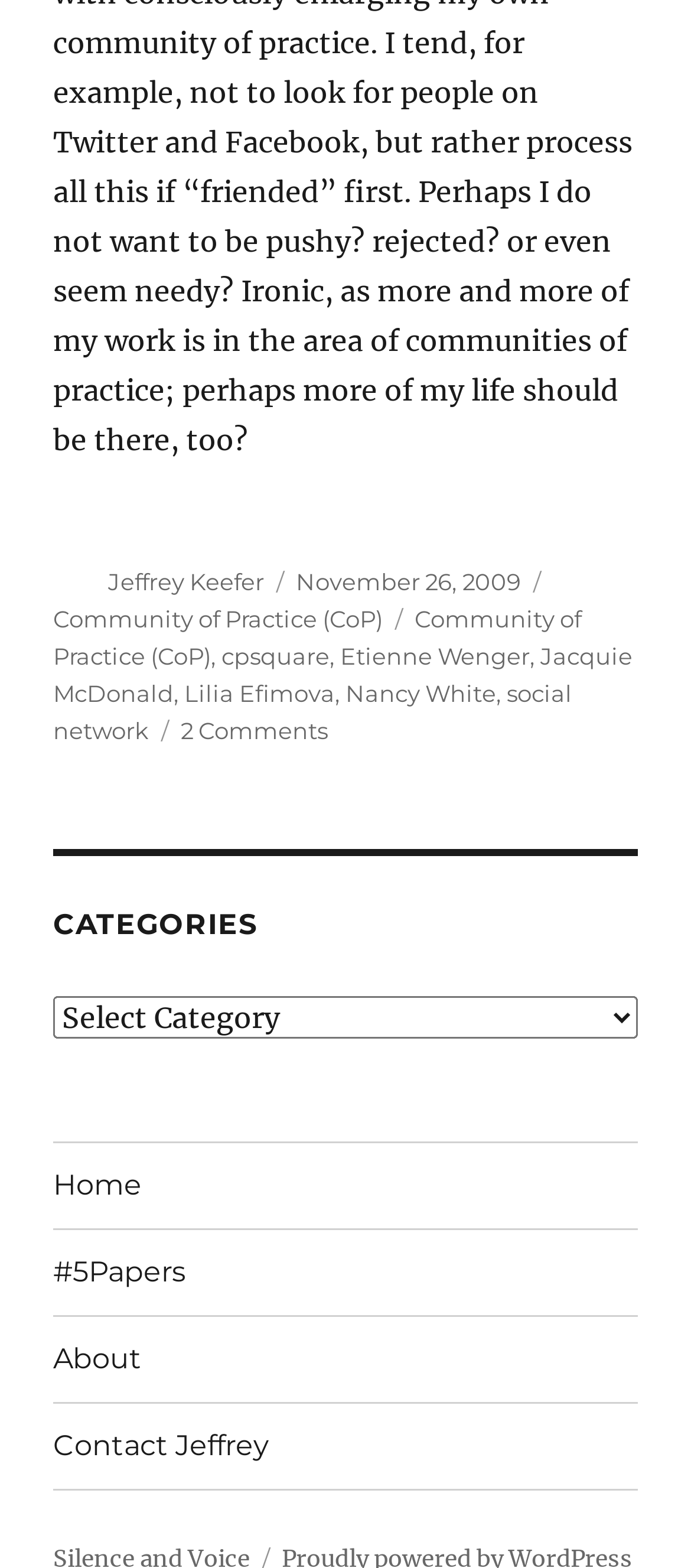Please answer the following question using a single word or phrase: 
What is the main navigation menu at the bottom of the page?

Footer Primary Menu